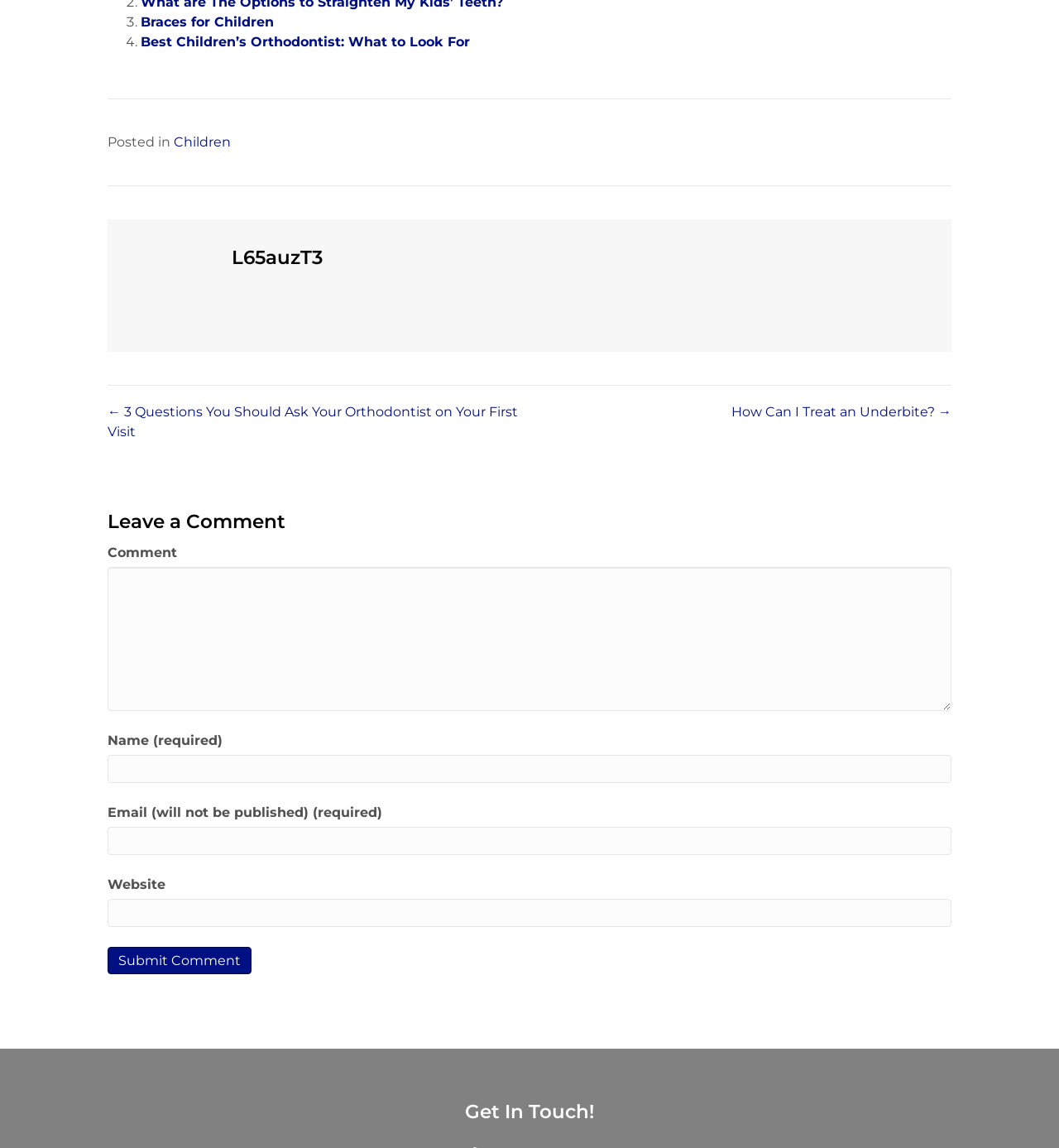What is the label of the first textbox in the comment section?
We need a detailed and exhaustive answer to the question. Please elaborate.

I looked at the comment section and found the first textbox, which has a label 'Comment', so the answer is 'Comment'.